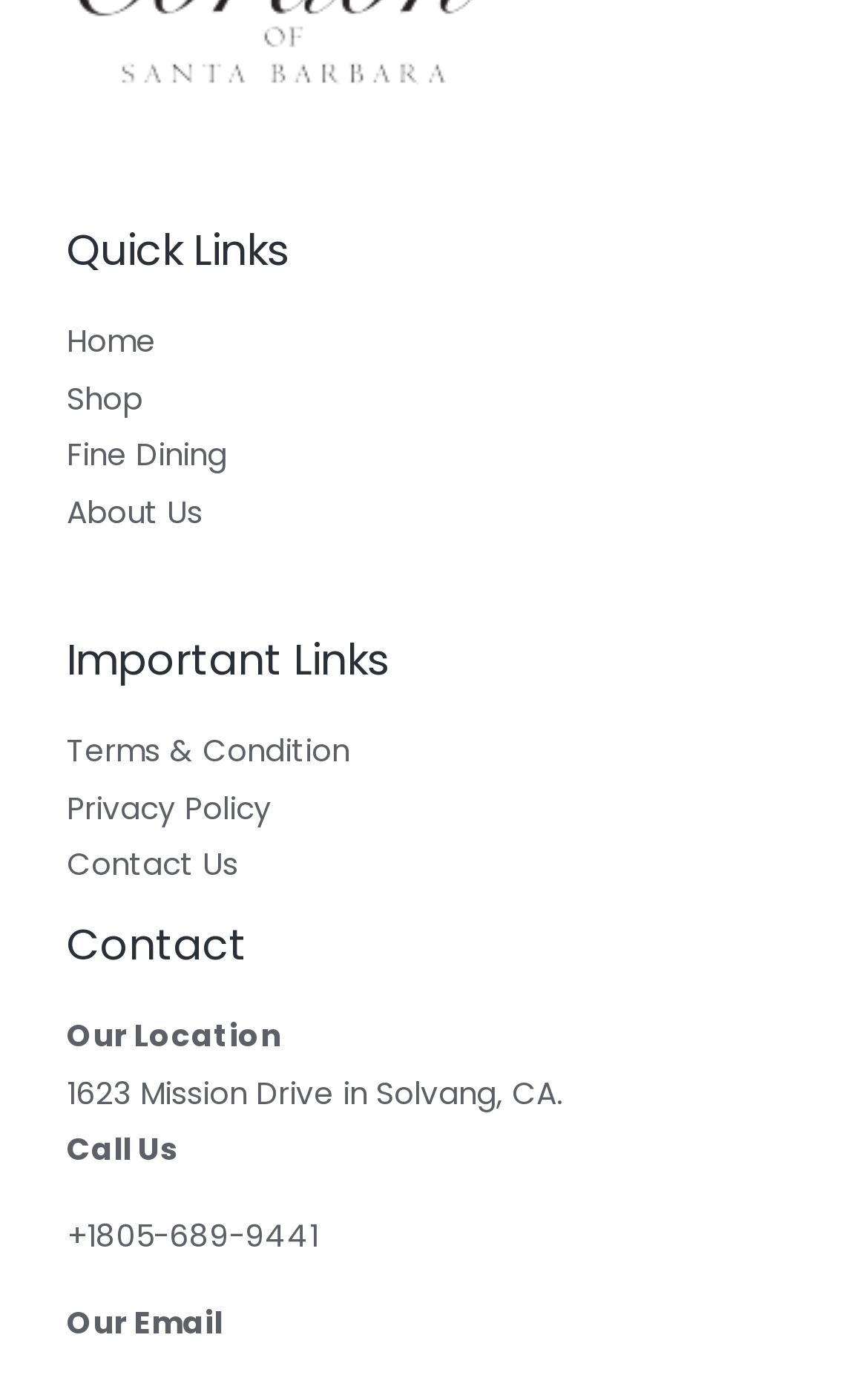How many important links are available?
Using the image as a reference, answer with just one word or a short phrase.

3